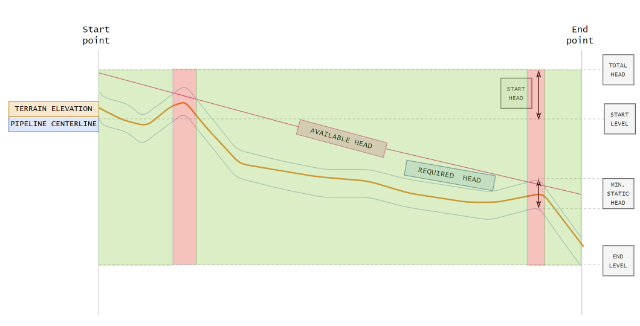What do red sections indicate in the gravity flow profile?
Using the image, provide a concise answer in one word or a short phrase.

Constraint violations